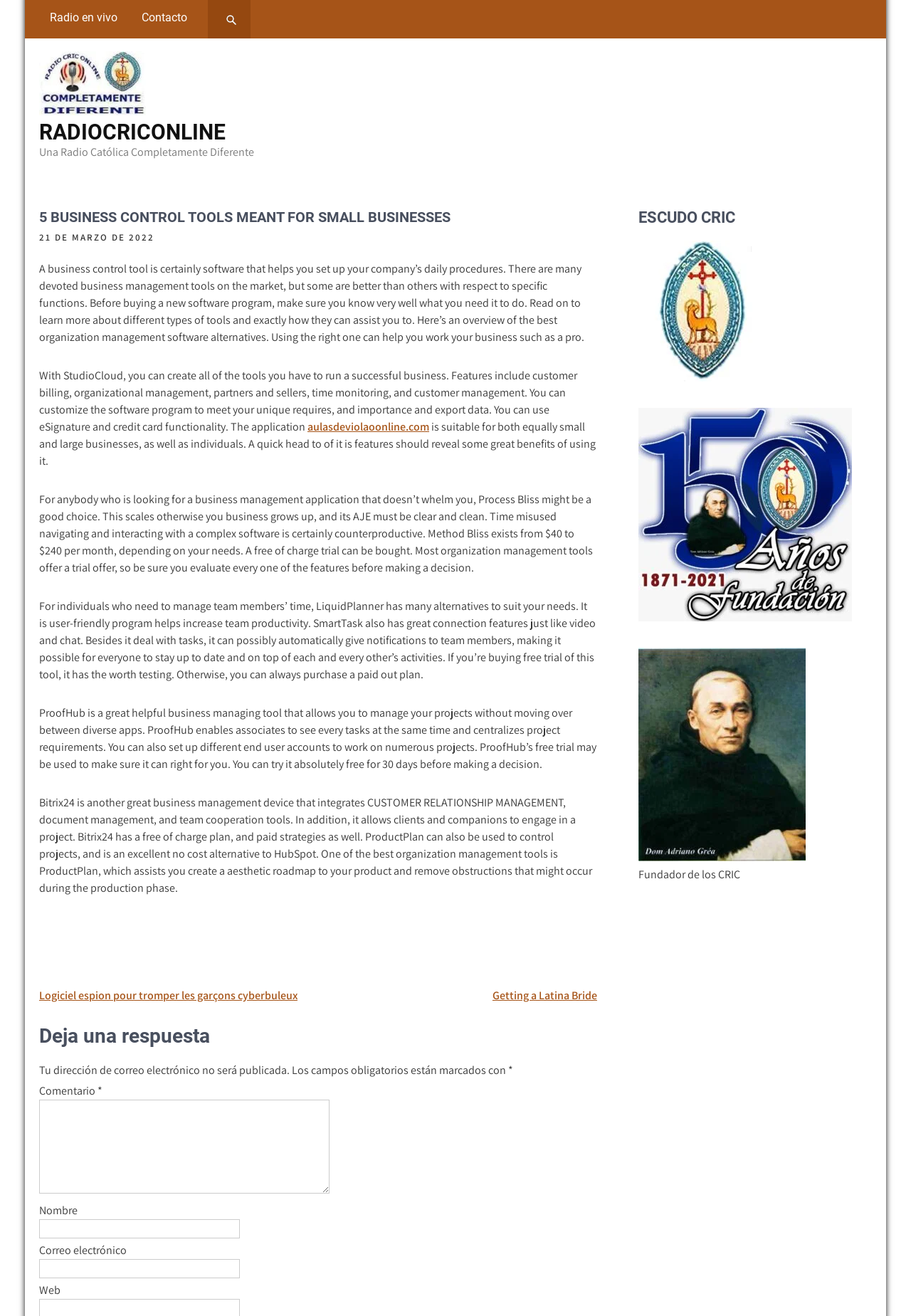Is there a free trial for Process Bliss?
Answer the question with a detailed explanation, including all necessary information.

The webpage mentions that Process Bliss offers a free trial, and its pricing ranges from $40 to $240 per month depending on the business needs.